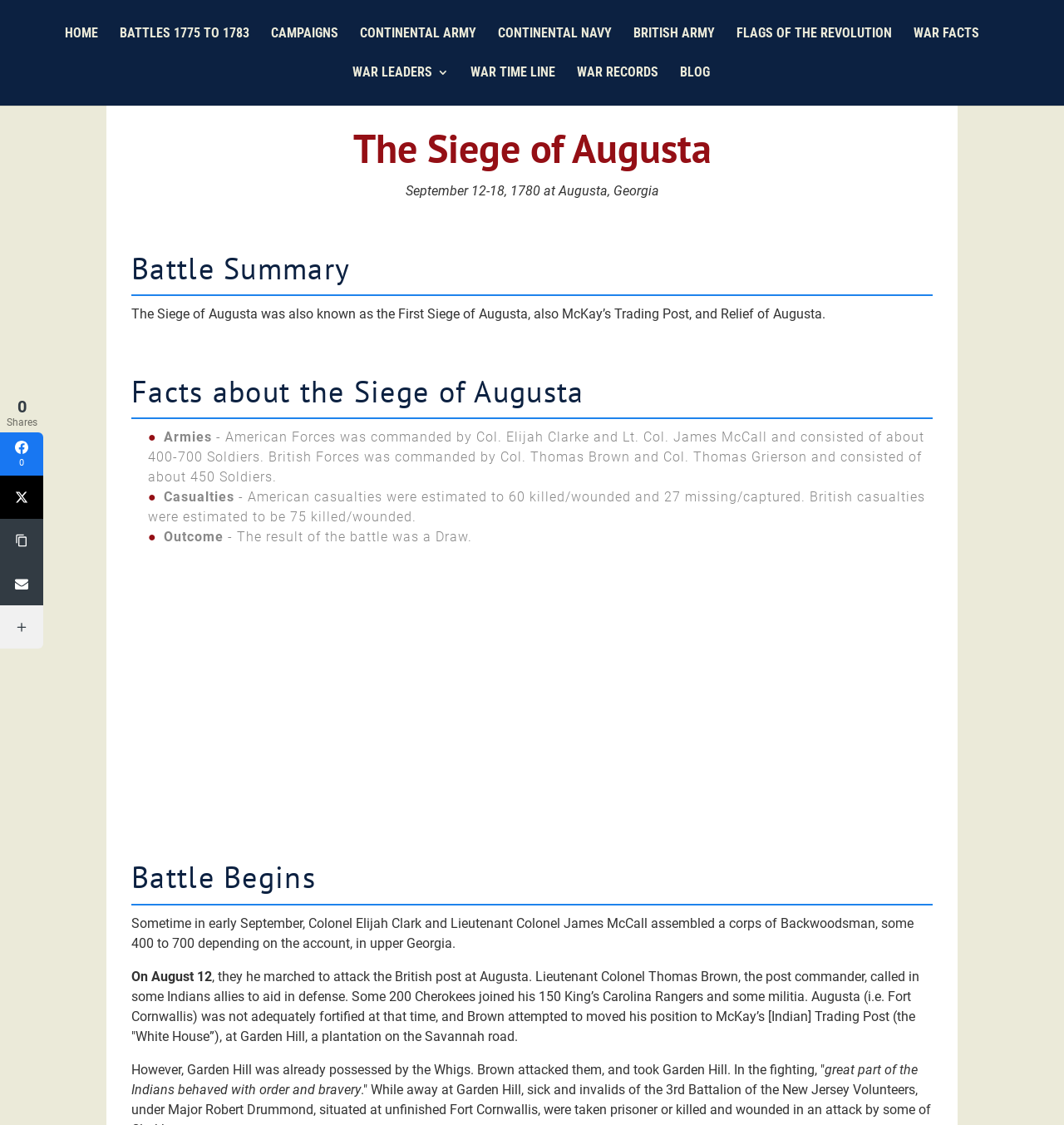How many Cherokees joined Lieutenant Colonel Thomas Brown's forces?
We need a detailed and exhaustive answer to the question. Please elaborate.

According to the 'Battle Begins' section, Lieutenant Colonel Thomas Brown, the post commander, called in some Indians allies to aid in defense, and some 200 Cherokees joined his 150 King’s Carolina Rangers and some militia.